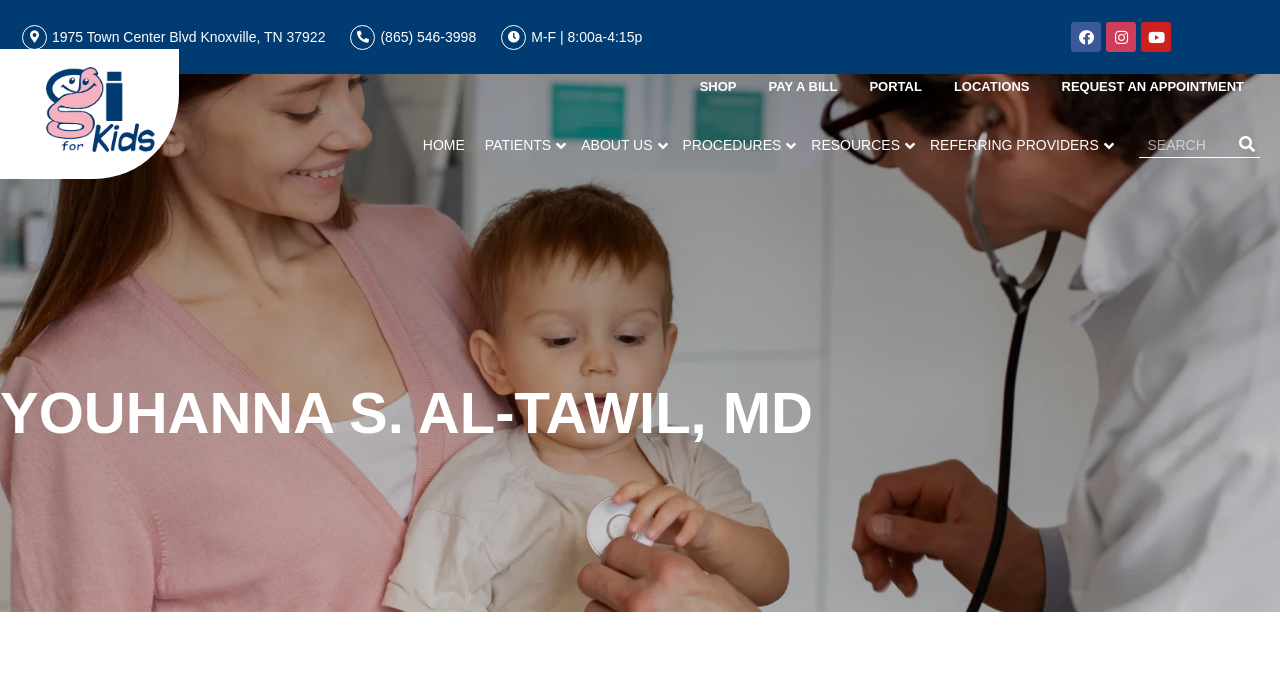Given the element description "Instagram", identify the bounding box of the corresponding UI element.

[0.864, 0.032, 0.888, 0.074]